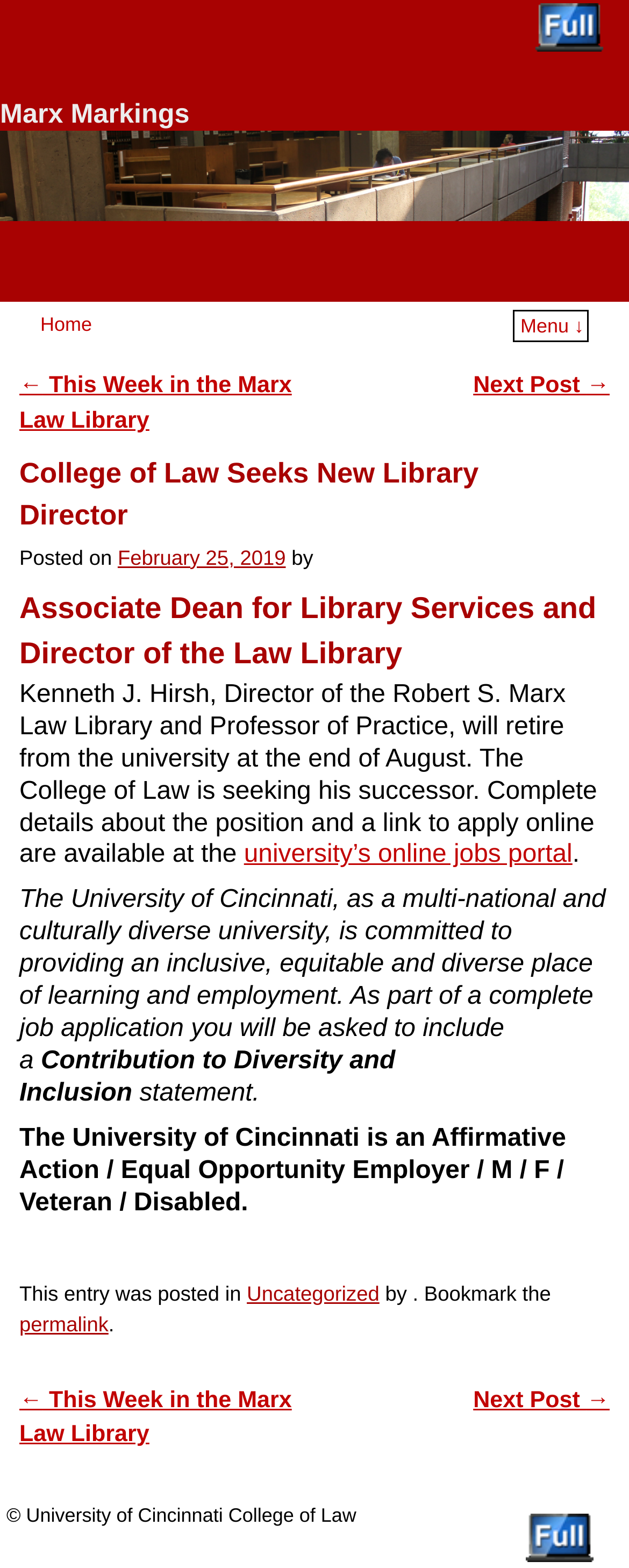Please answer the following question using a single word or phrase: 
What is the position being sought?

Library Director